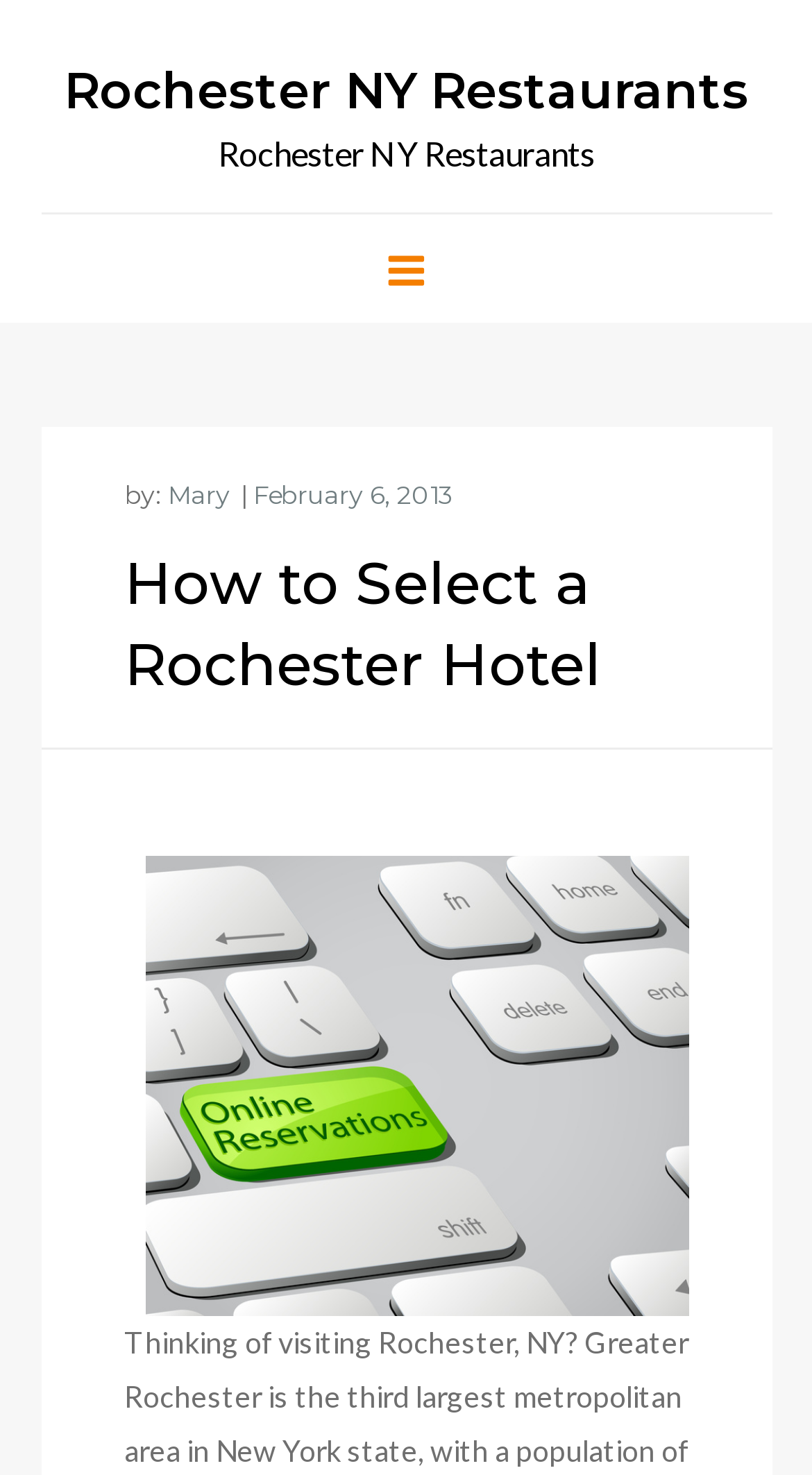Answer the following query concisely with a single word or phrase:
What is the purpose of the button?

To expand the primary menu